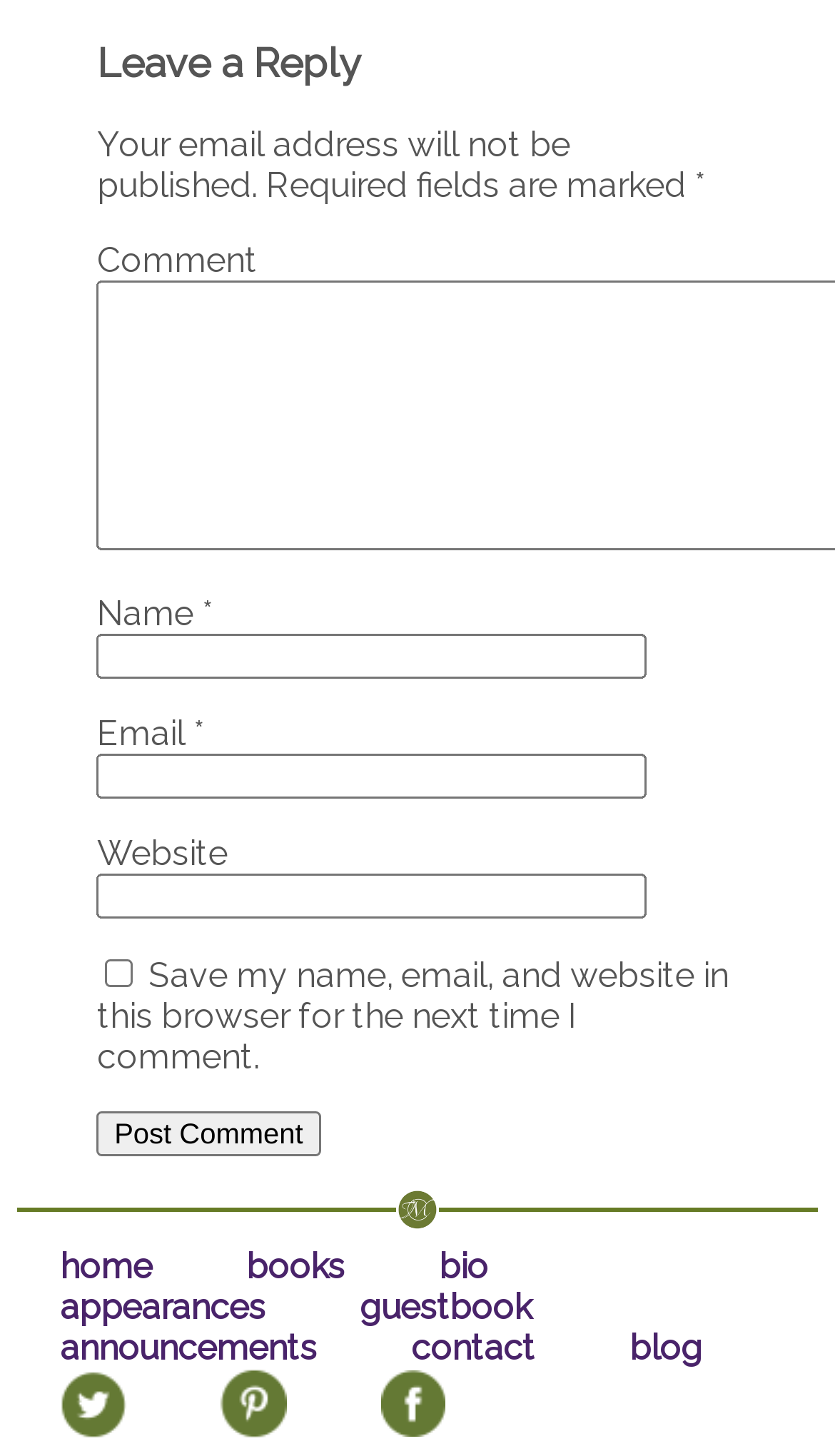What is the button at the bottom of the comment form for?
From the image, respond with a single word or phrase.

To post a comment